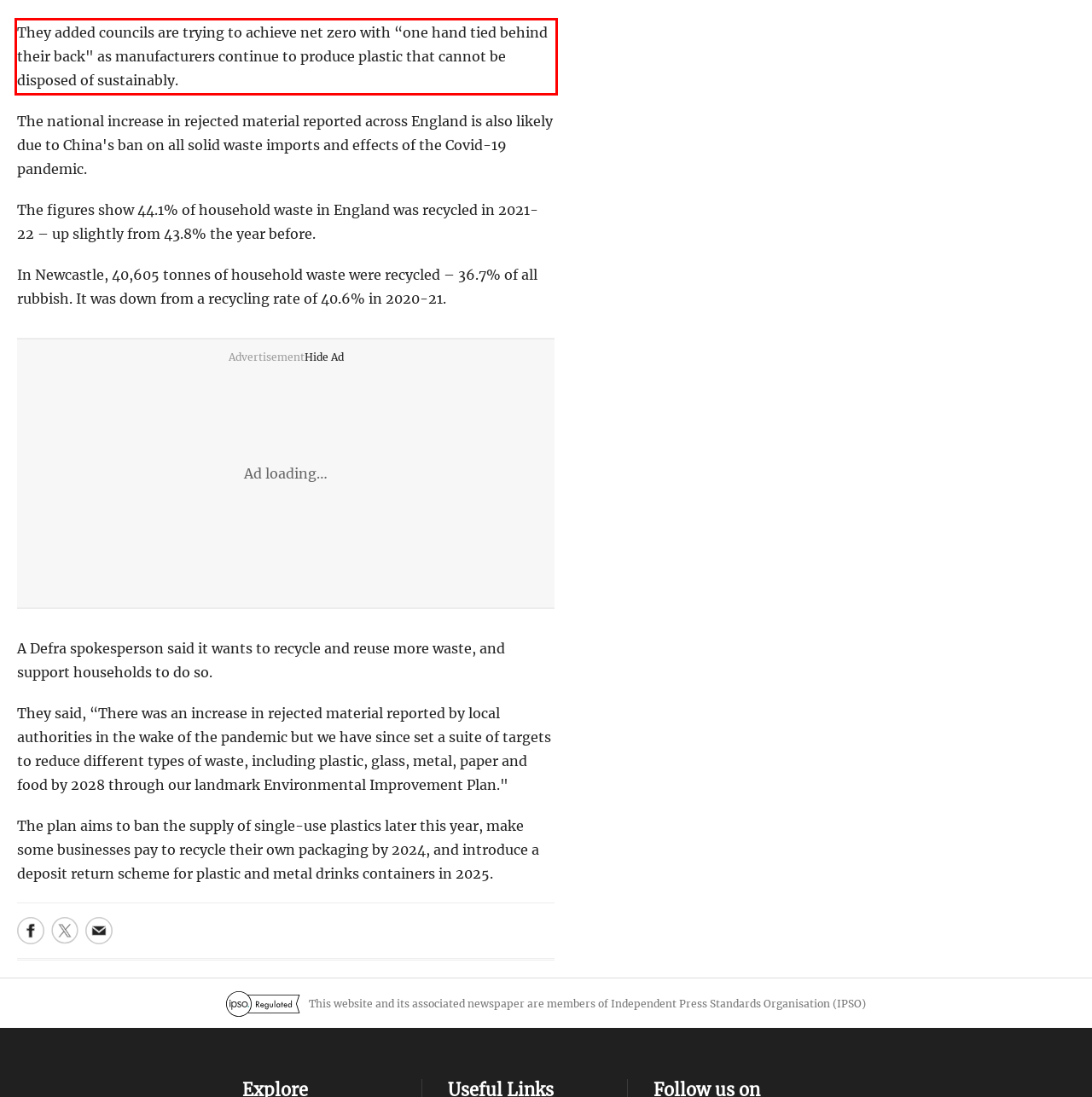Please perform OCR on the text content within the red bounding box that is highlighted in the provided webpage screenshot.

They added councils are trying to achieve net zero with “one hand tied behind their back" as manufacturers continue to produce plastic that cannot be disposed of sustainably.